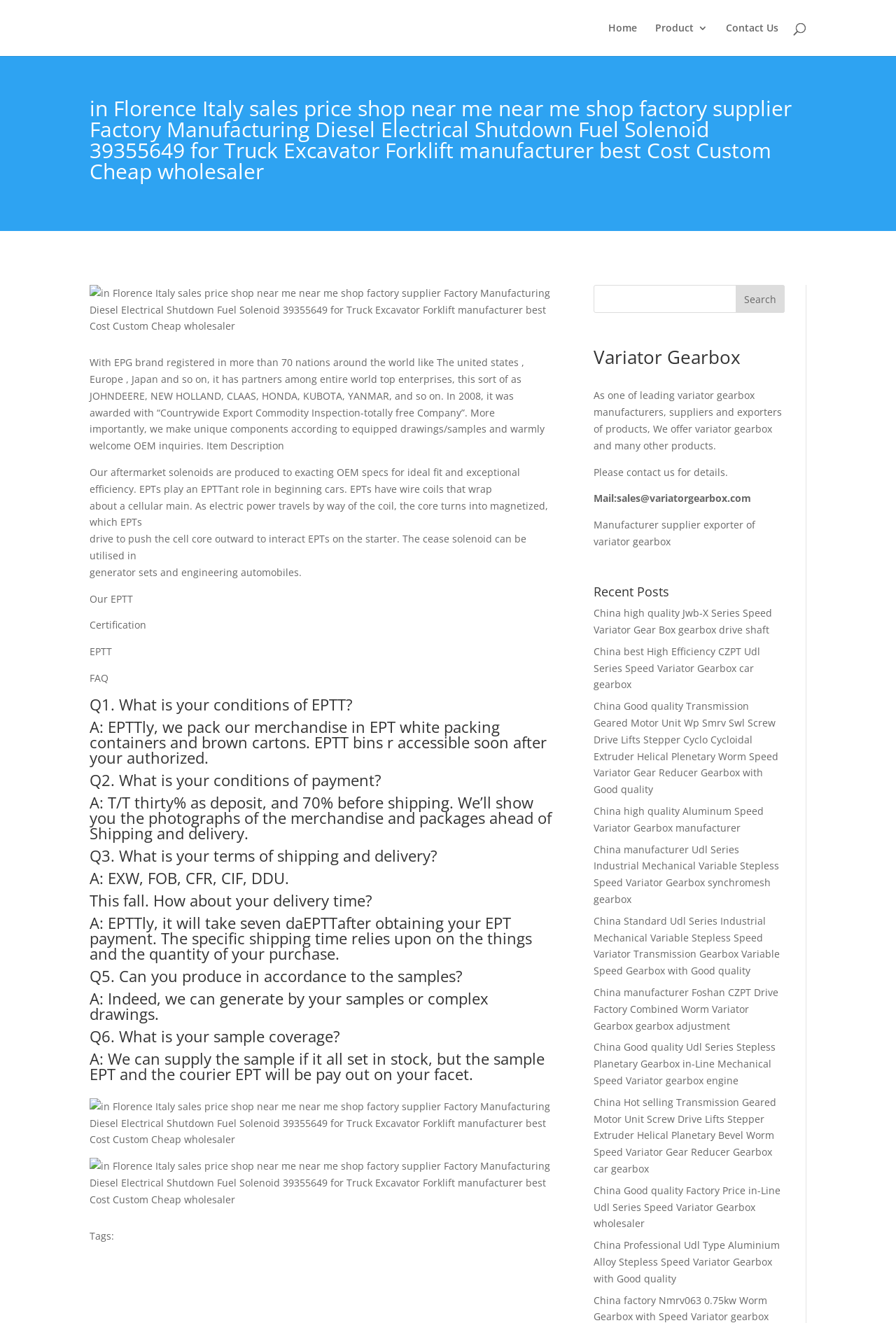Find the bounding box coordinates for the UI element whose description is: "Home". The coordinates should be four float numbers between 0 and 1, in the format [left, top, right, bottom].

[0.679, 0.017, 0.711, 0.042]